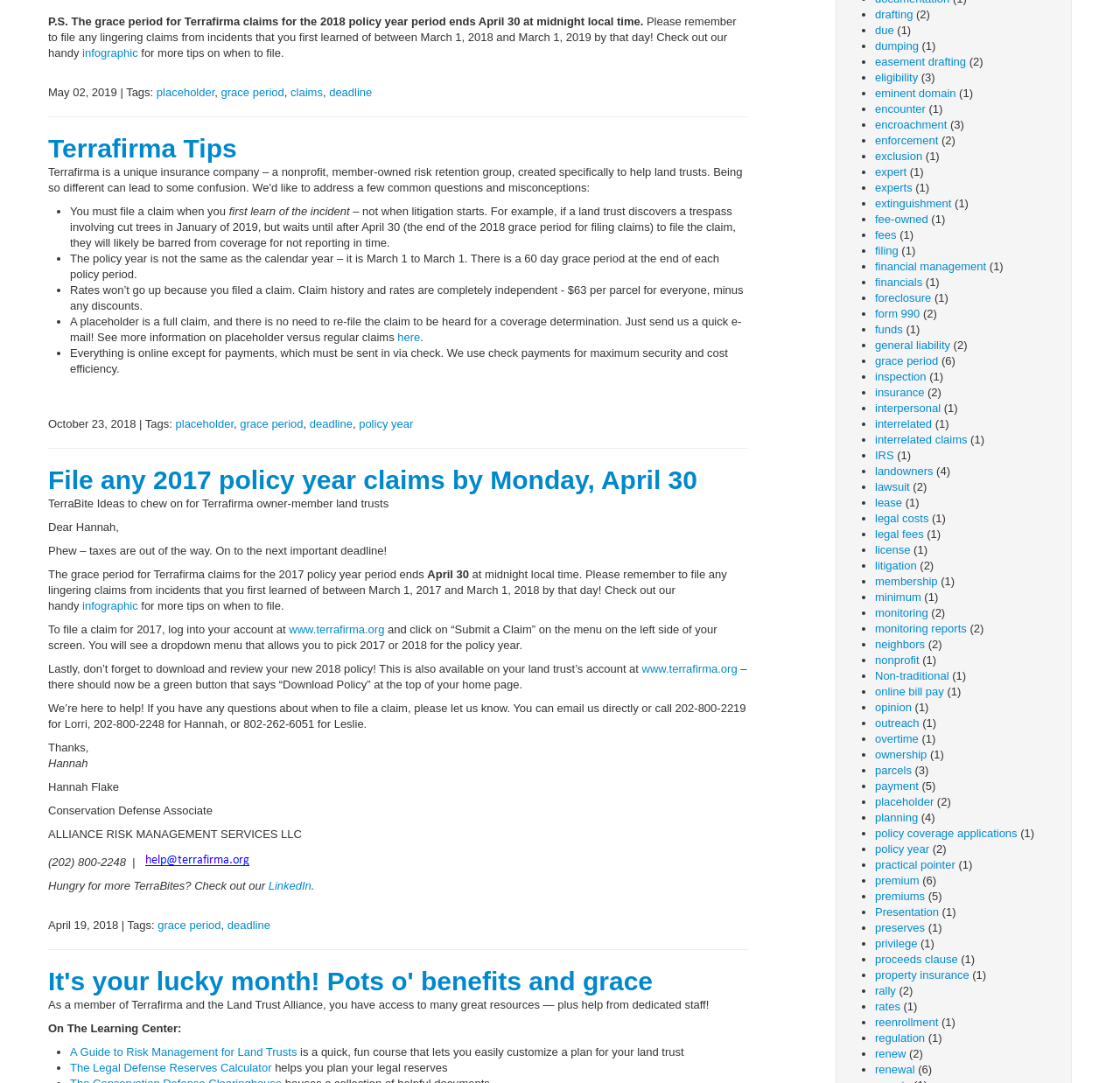What is the deadline for filing Terrafirma claims for the 2018 policy year?
Based on the visual details in the image, please answer the question thoroughly.

The deadline for filing Terrafirma claims for the 2018 policy year is mentioned in the first paragraph of the webpage, which states 'The grace period for Terrafirma claims for the 2018 policy year period ends April 30 at midnight local time.'